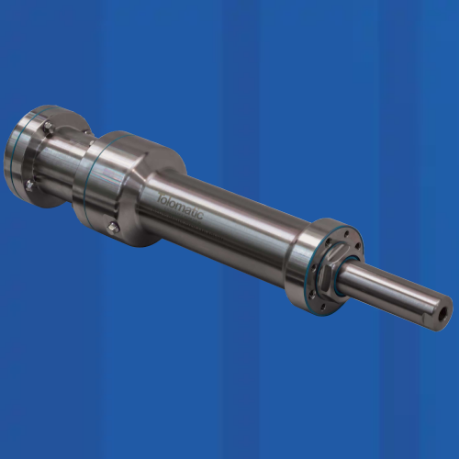What feature allows for integration with multiple motor types?
Please provide a detailed and thorough answer to the question.

The caption highlights the innovative motor compatibility feature of the RSH hygienic actuator, which enables integration with multiple motor types, thereby enhancing flexibility in machine design.